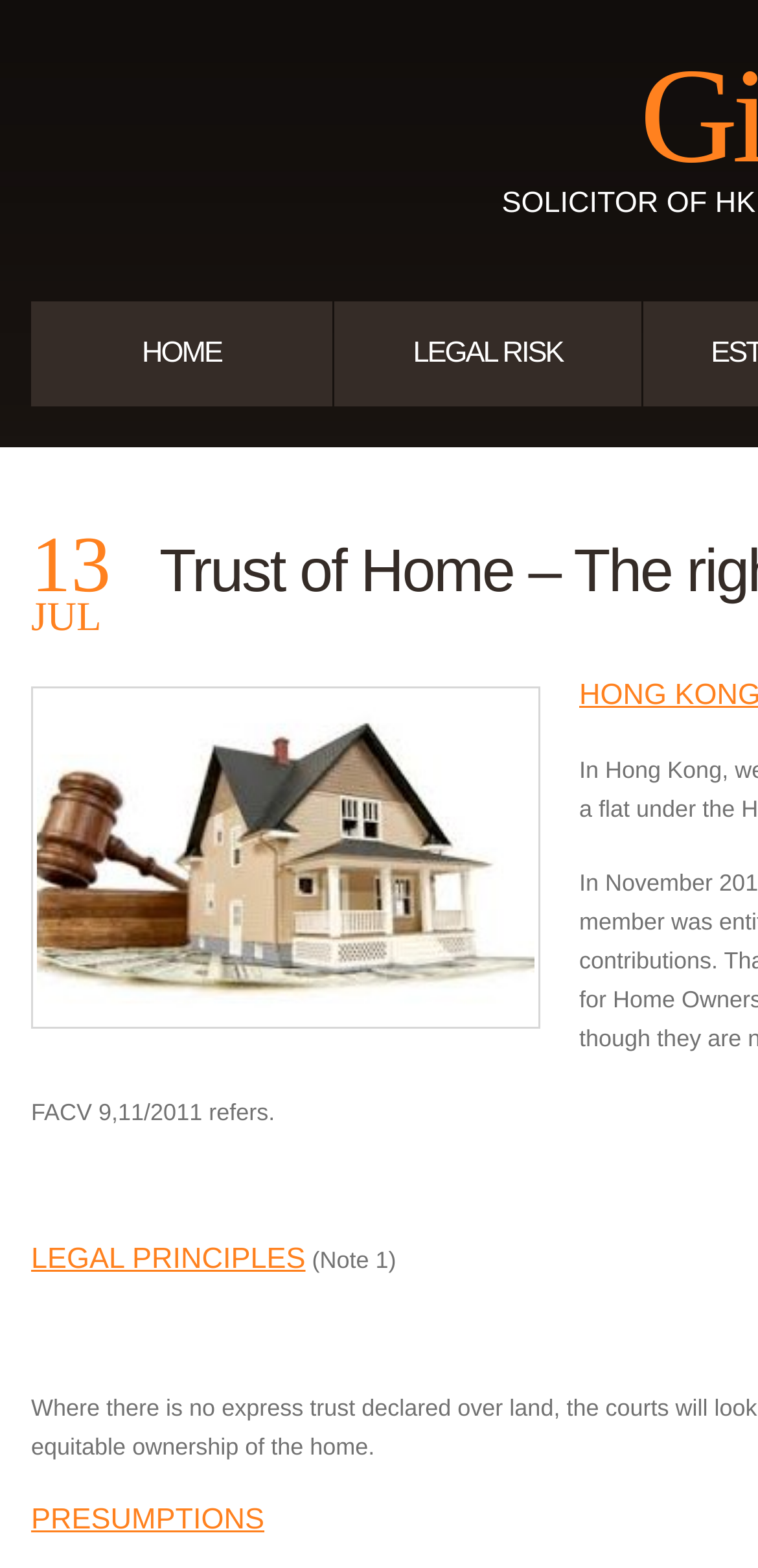Based on the element description, predict the bounding box coordinates (top-left x, top-left y, bottom-right x, bottom-right y) for the UI element in the screenshot: Legal Risk

[0.441, 0.192, 0.846, 0.259]